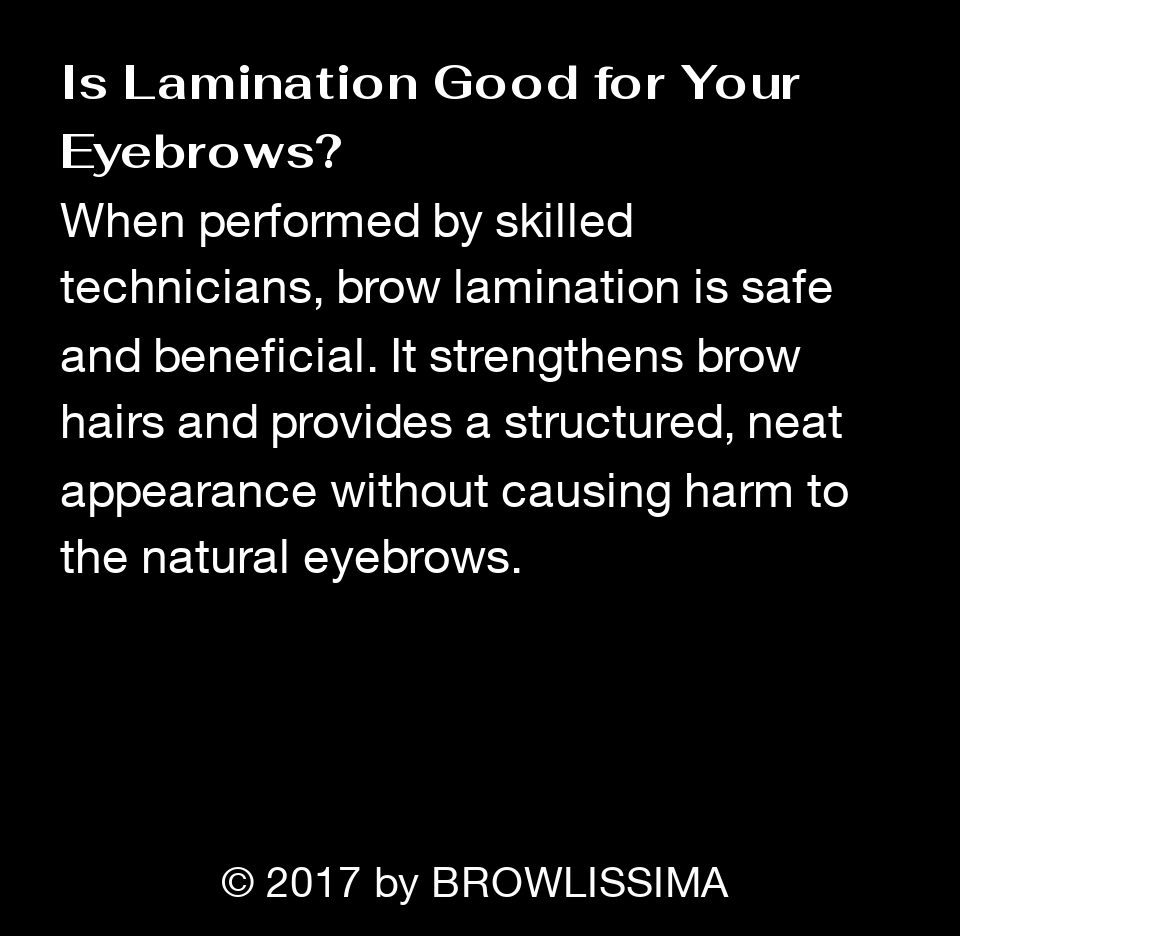Respond with a single word or phrase to the following question:
What is the copyright year of the webpage?

2017